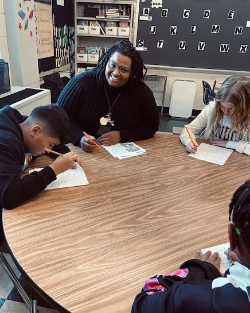Answer the question below with a single word or a brief phrase: 
What is the occasion being celebrated in the school community?

Black History Month